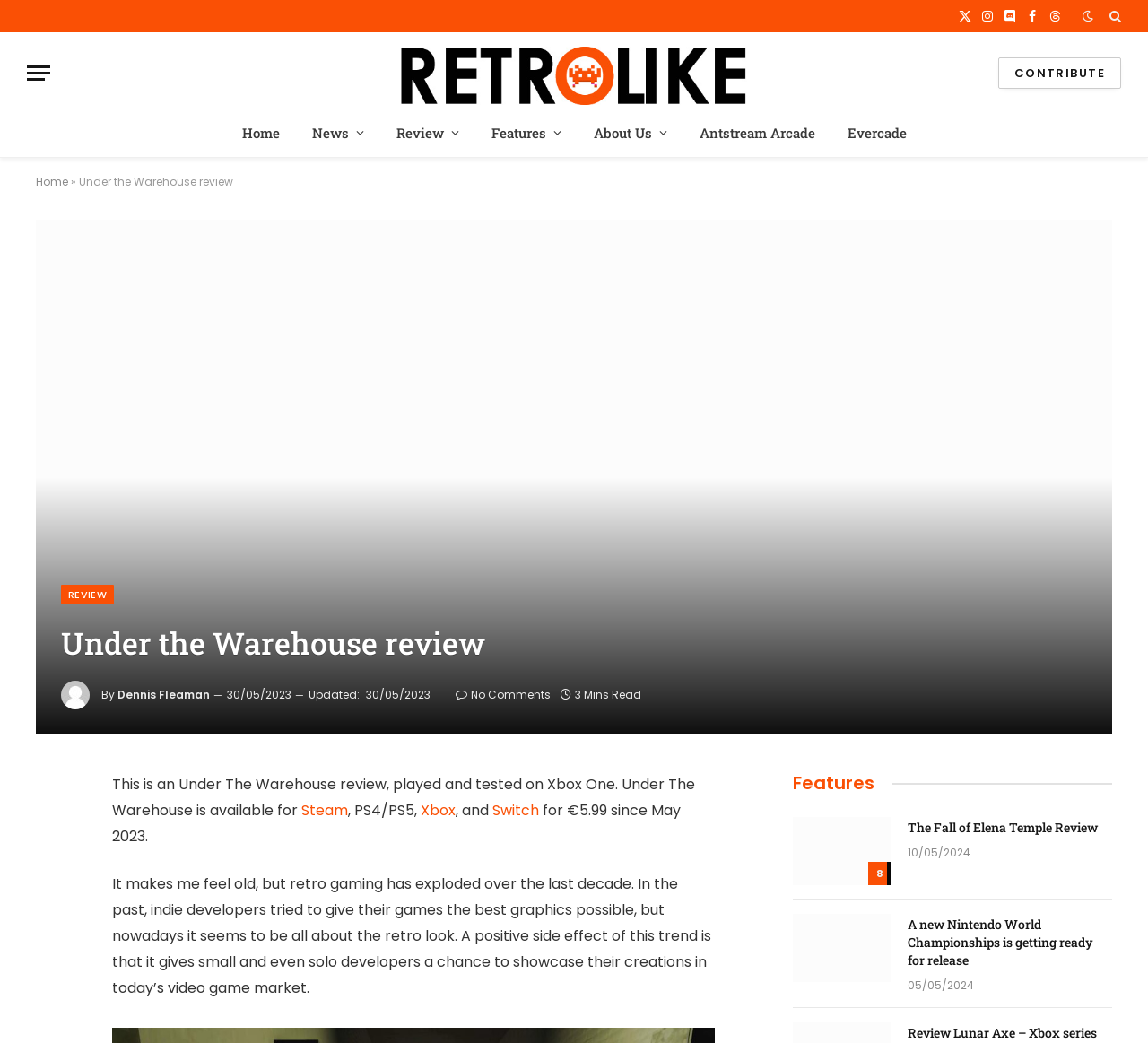Kindly respond to the following question with a single word or a brief phrase: 
How long does it take to read the review?

3 Mins